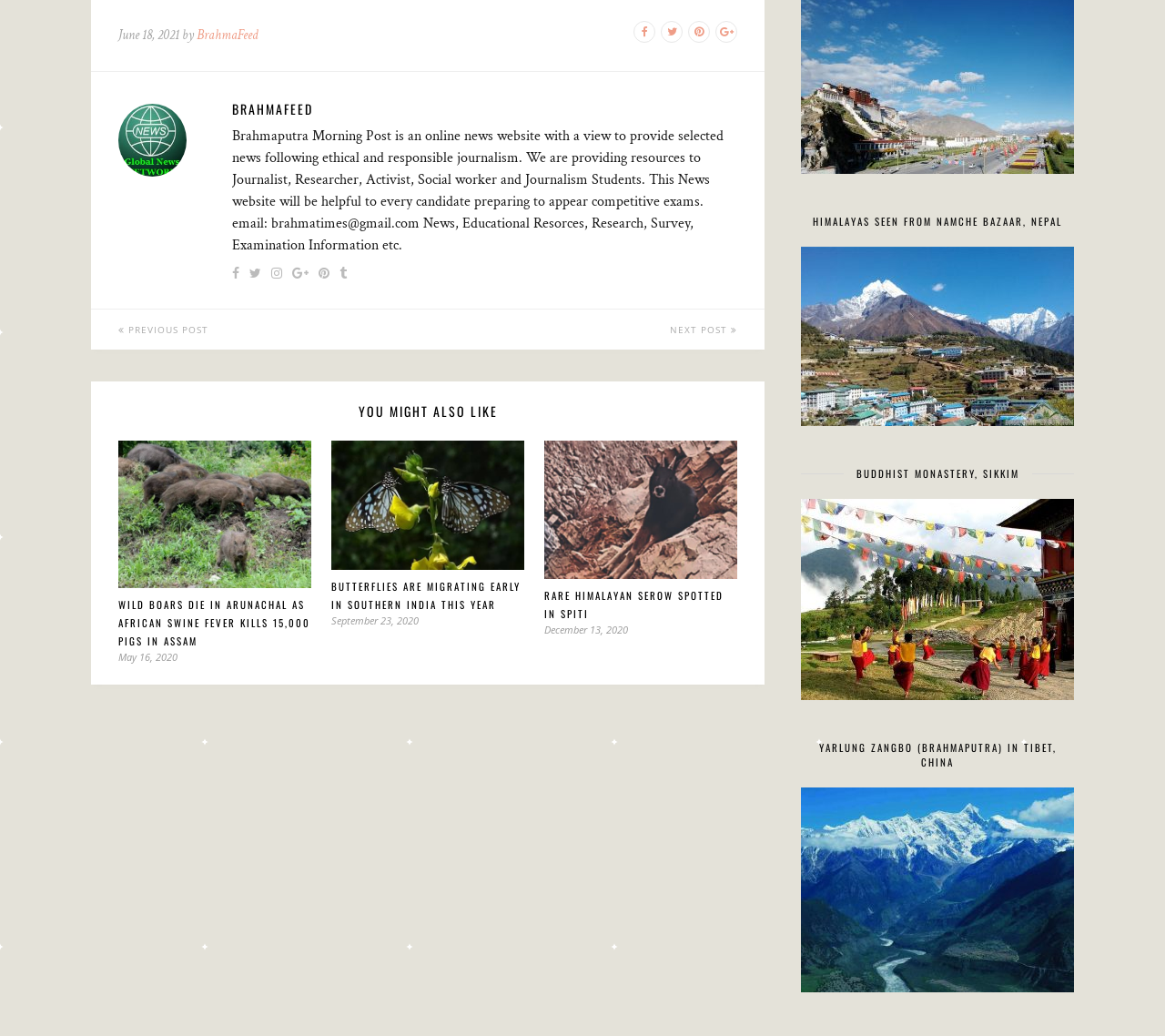How many related articles are available?
Using the image as a reference, give an elaborate response to the question.

There are three related articles available, which can be identified by the heading elements with the texts 'WILD BOARS DIE IN ARUNACHAL AS AFRICAN SWINE FEVER KILLS 15,000 PIGS IN ASSAM', 'BUTTERFLIES ARE MIGRATING EARLY IN SOUTHERN INDIA THIS YEAR', and 'RARE HIMALAYAN SEROW SPOTTED IN SPITI'. These elements are located below the heading element with the text 'YOU MIGHT ALSO LIKE'.